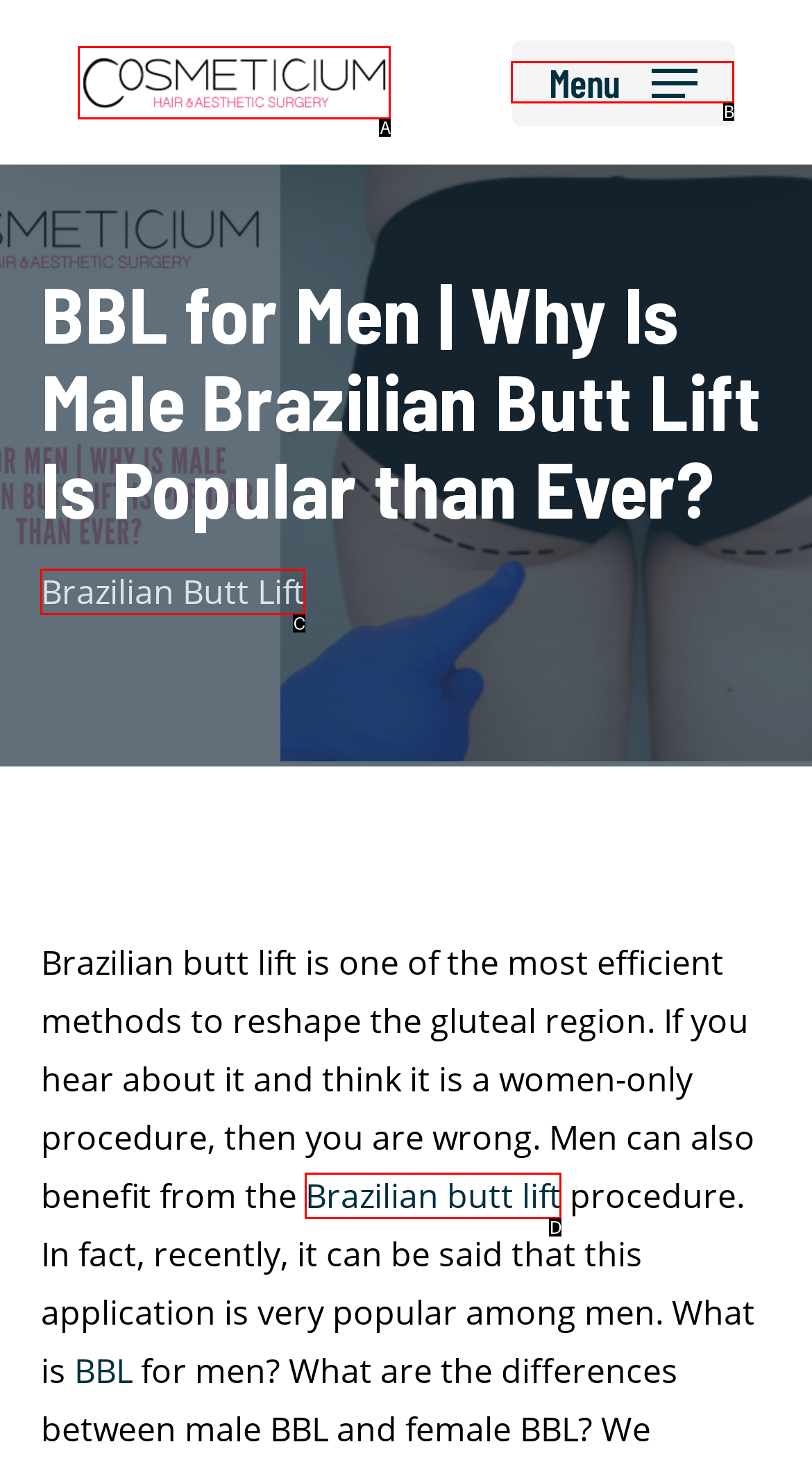Determine which HTML element best suits the description: Brazilian butt lift. Reply with the letter of the matching option.

D